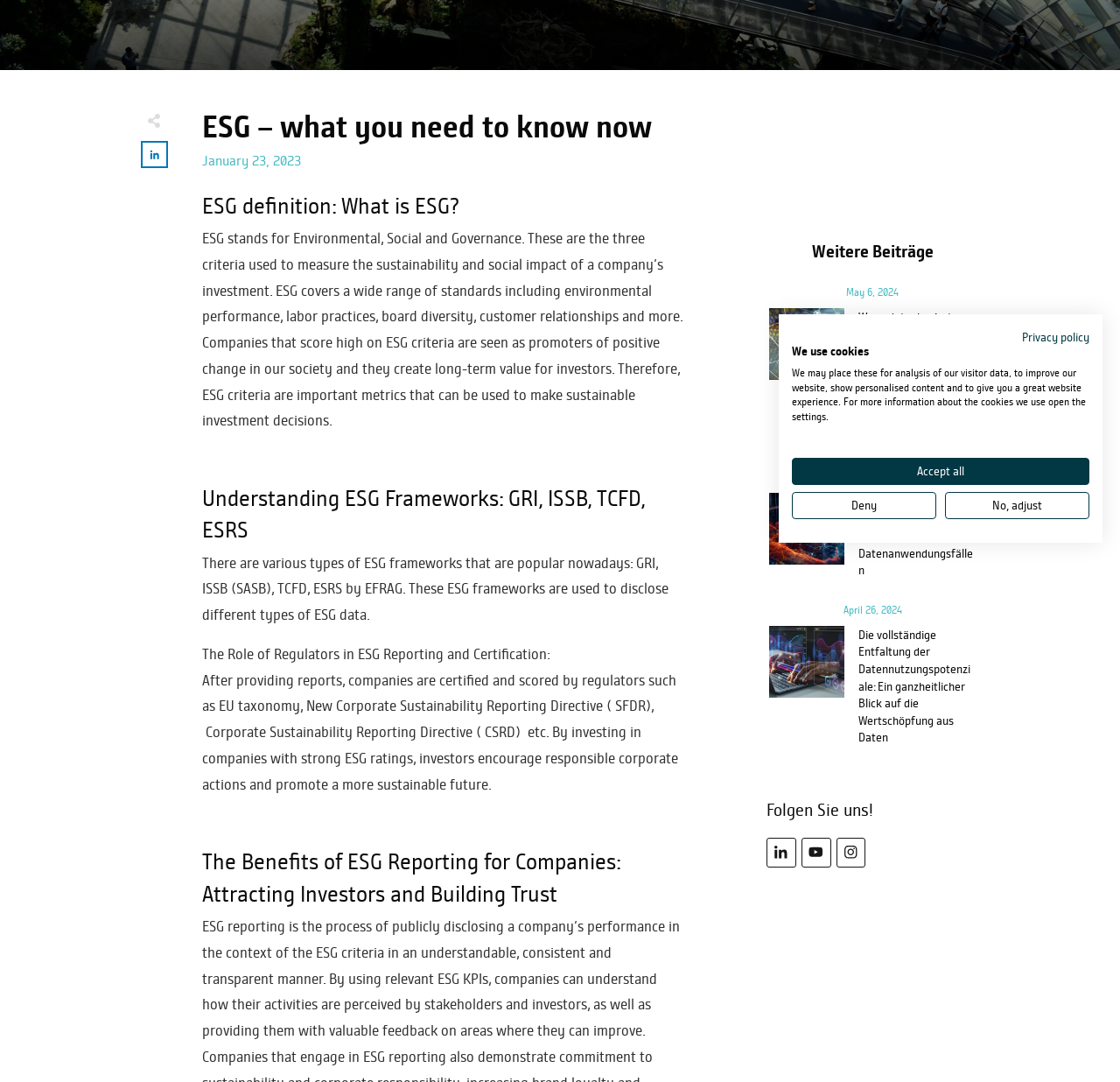Please determine the bounding box of the UI element that matches this description: May 2, 2024. The coordinates should be given as (top-left x, top-left y, bottom-right x, bottom-right y), with all values between 0 and 1.

[0.756, 0.434, 0.803, 0.446]